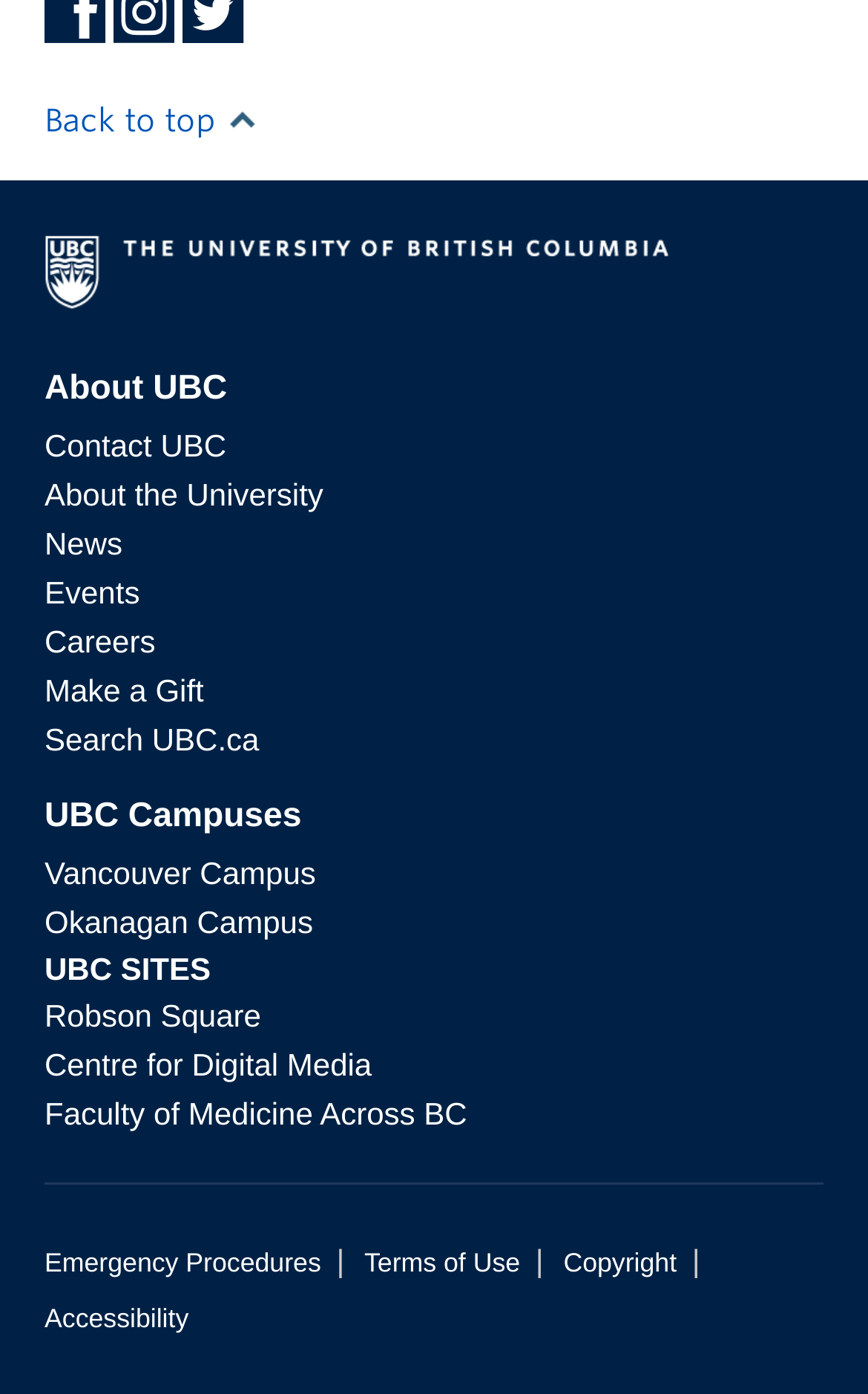Identify the bounding box coordinates of the section that should be clicked to achieve the task described: "Learn about UBC".

[0.051, 0.265, 0.949, 0.294]